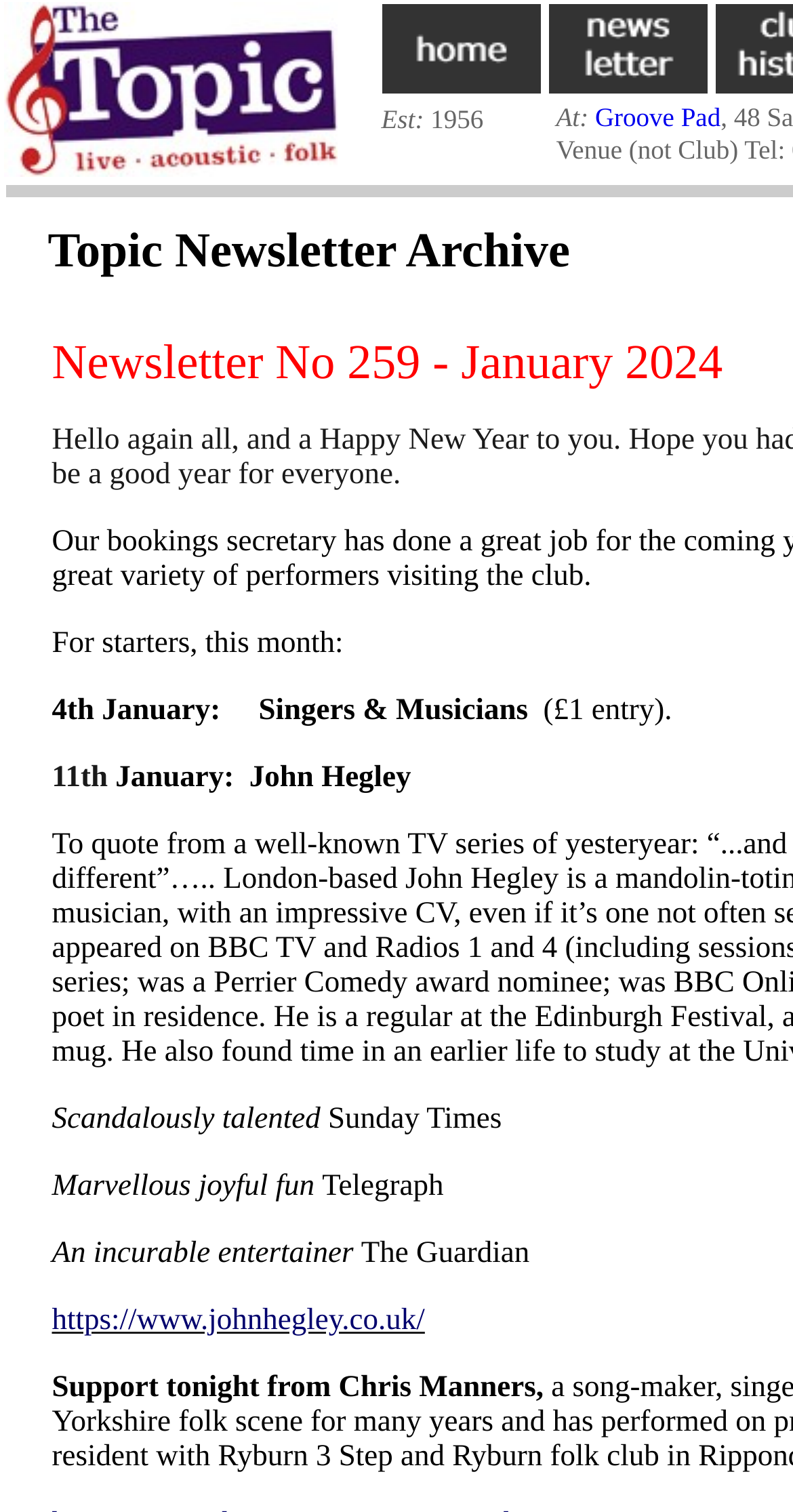Provide a brief response using a word or short phrase to this question:
What is the date of the event?

4th January